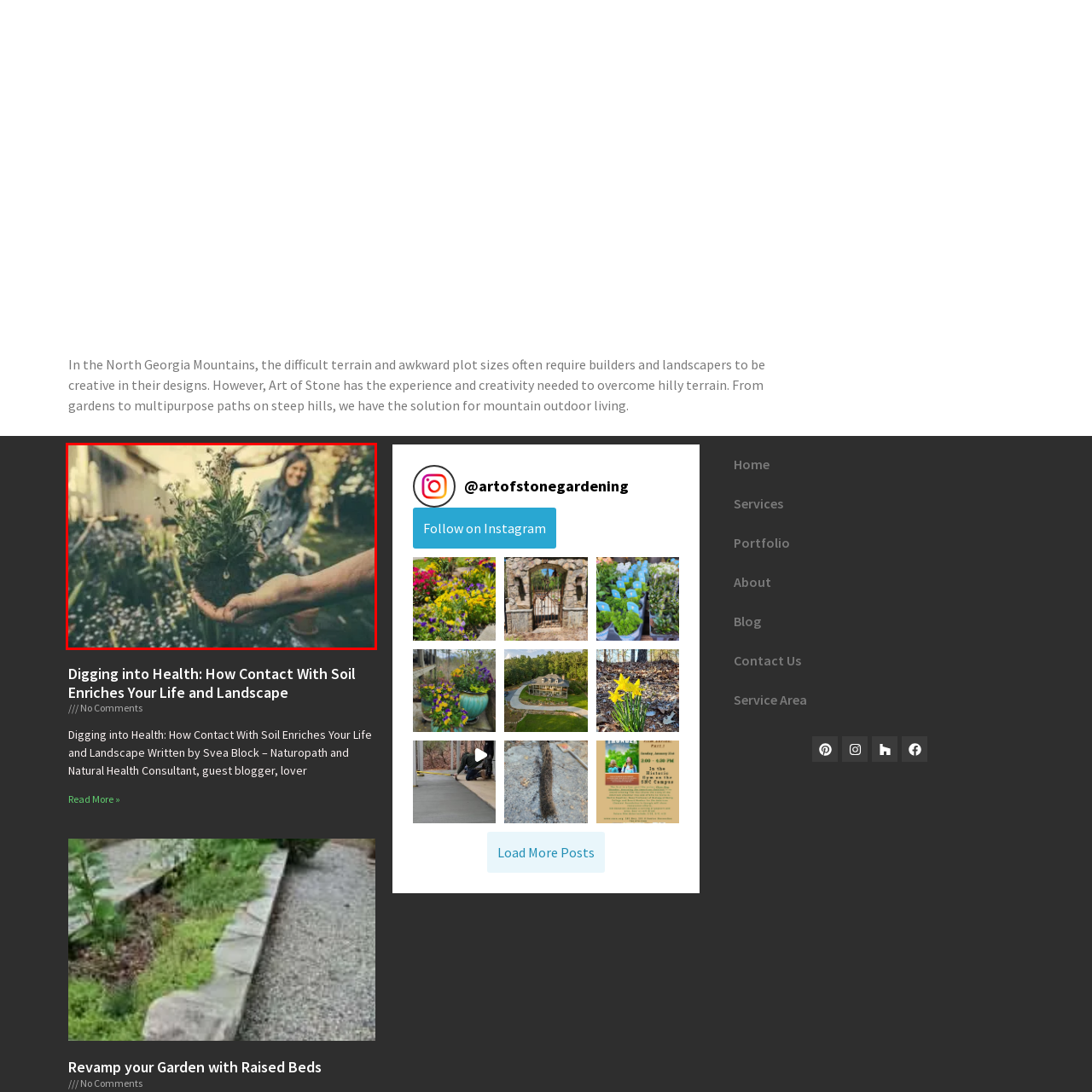Create a thorough and descriptive caption for the photo marked by the red boundary.

In this vibrant garden scene, a person is gently holding a small, newly potted plant, with rich soil still clinging to its roots. The hands carrying the plant convey a sense of nurturing and care, symbolizing the dedication involved in gardening. In the background, a smiling individual is tending to the garden, reflecting the joy and satisfaction that comes from working with nature. Surrounded by flourishing greenery and delicate flowers, this moment captures the essence of gardening as a therapeutic activity, highlighting how soil and plants can enhance both our outdoor spaces and our well-being. The image embodies the theme of reconnecting with nature and underscores the health benefits linked to engaging with the natural world.